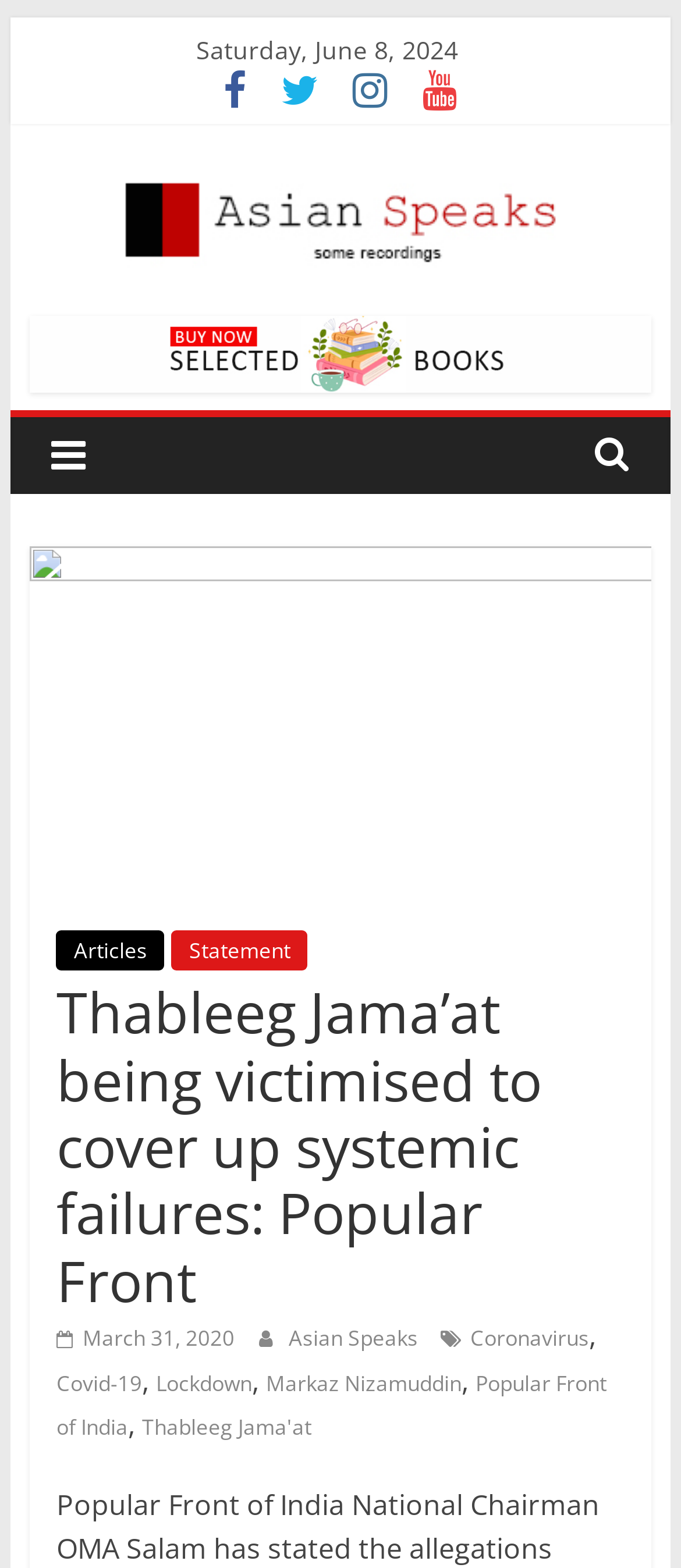What is the date displayed on the webpage?
Refer to the image and respond with a one-word or short-phrase answer.

Saturday, June 8, 2024